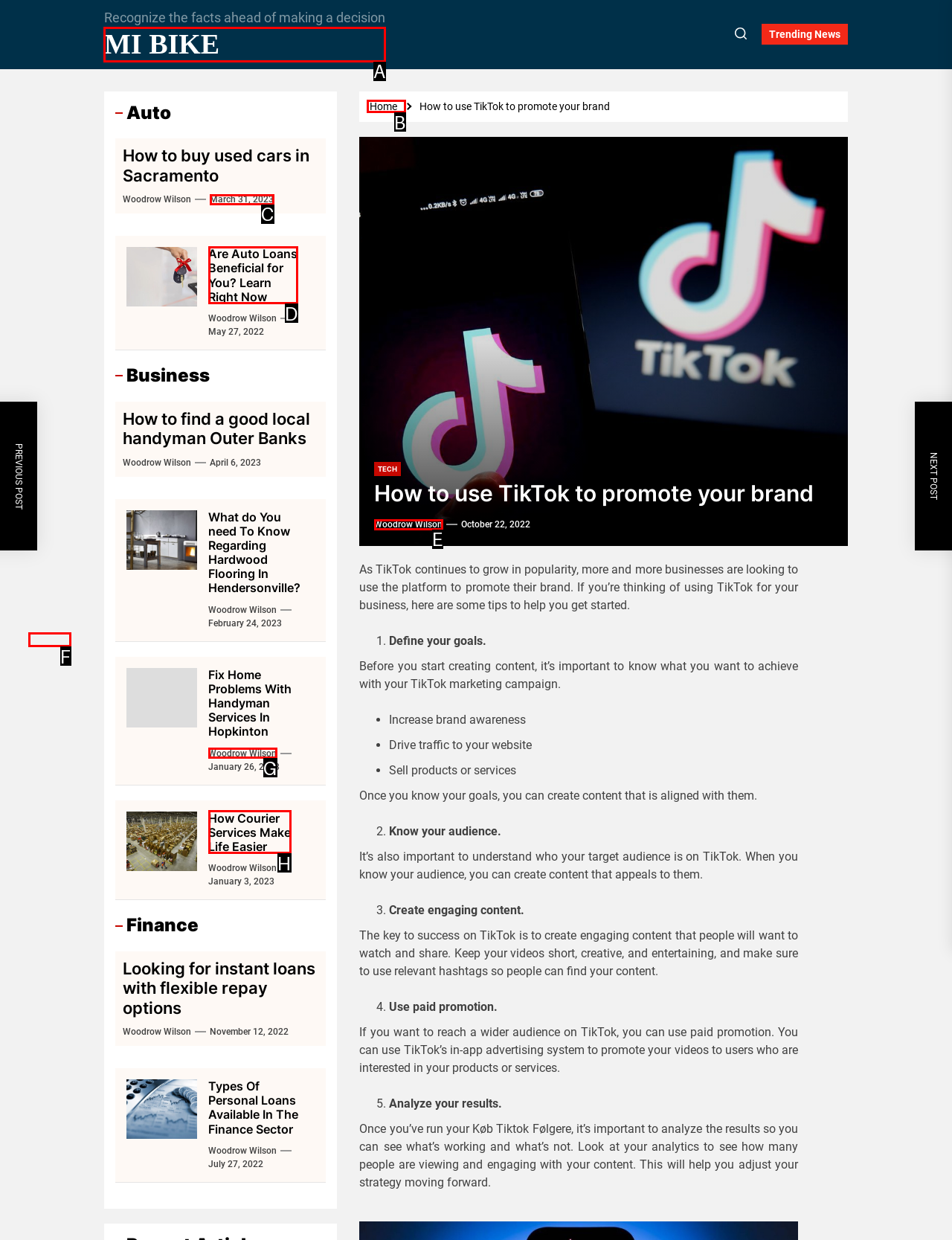Determine which HTML element should be clicked for this task: Click on the 'MI BIKE' link
Provide the option's letter from the available choices.

A